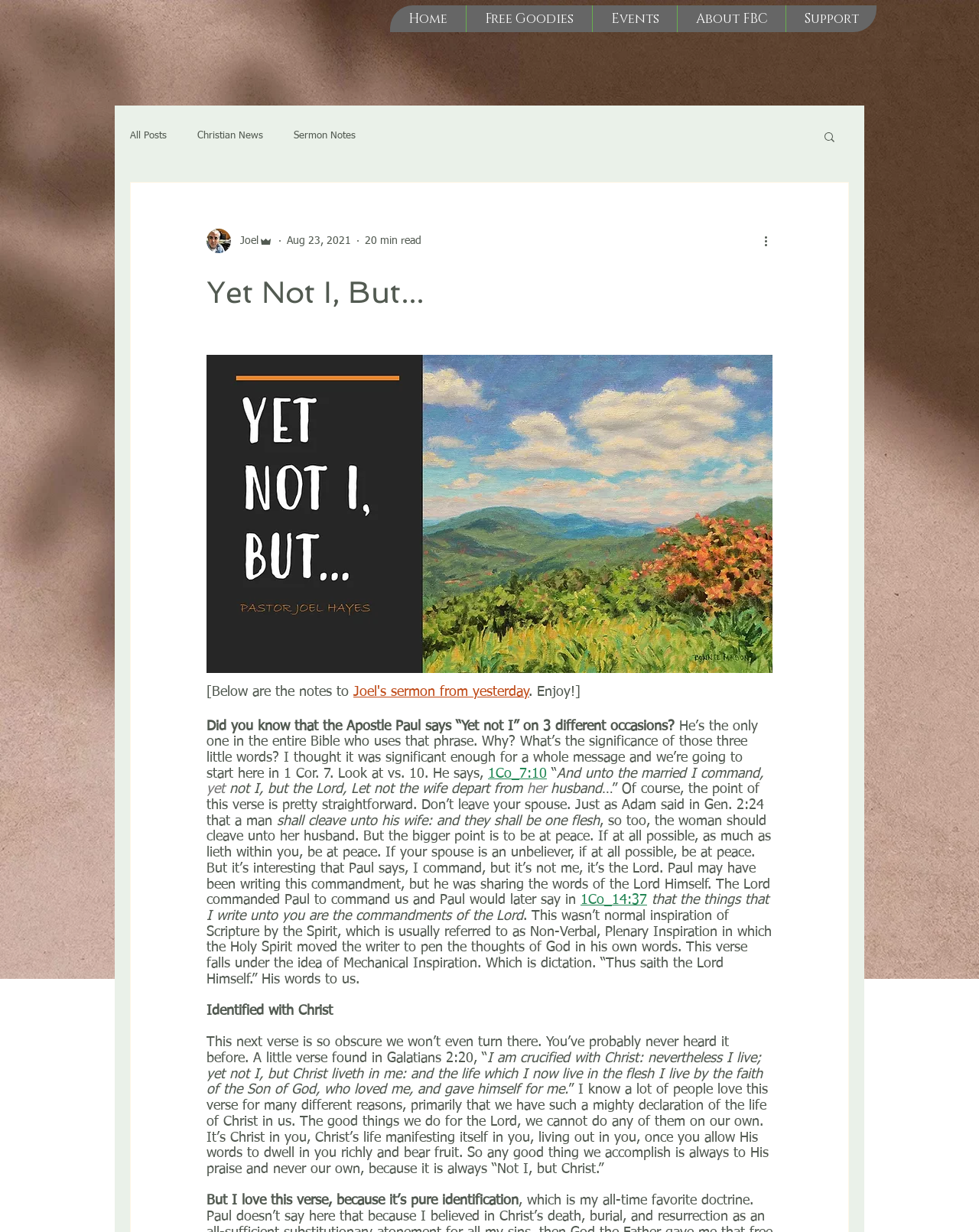Using the webpage screenshot and the element description Joel's sermon from yesterday, determine the bounding box coordinates. Specify the coordinates in the format (top-left x, top-left y, bottom-right x, bottom-right y) with values ranging from 0 to 1.

[0.361, 0.556, 0.541, 0.567]